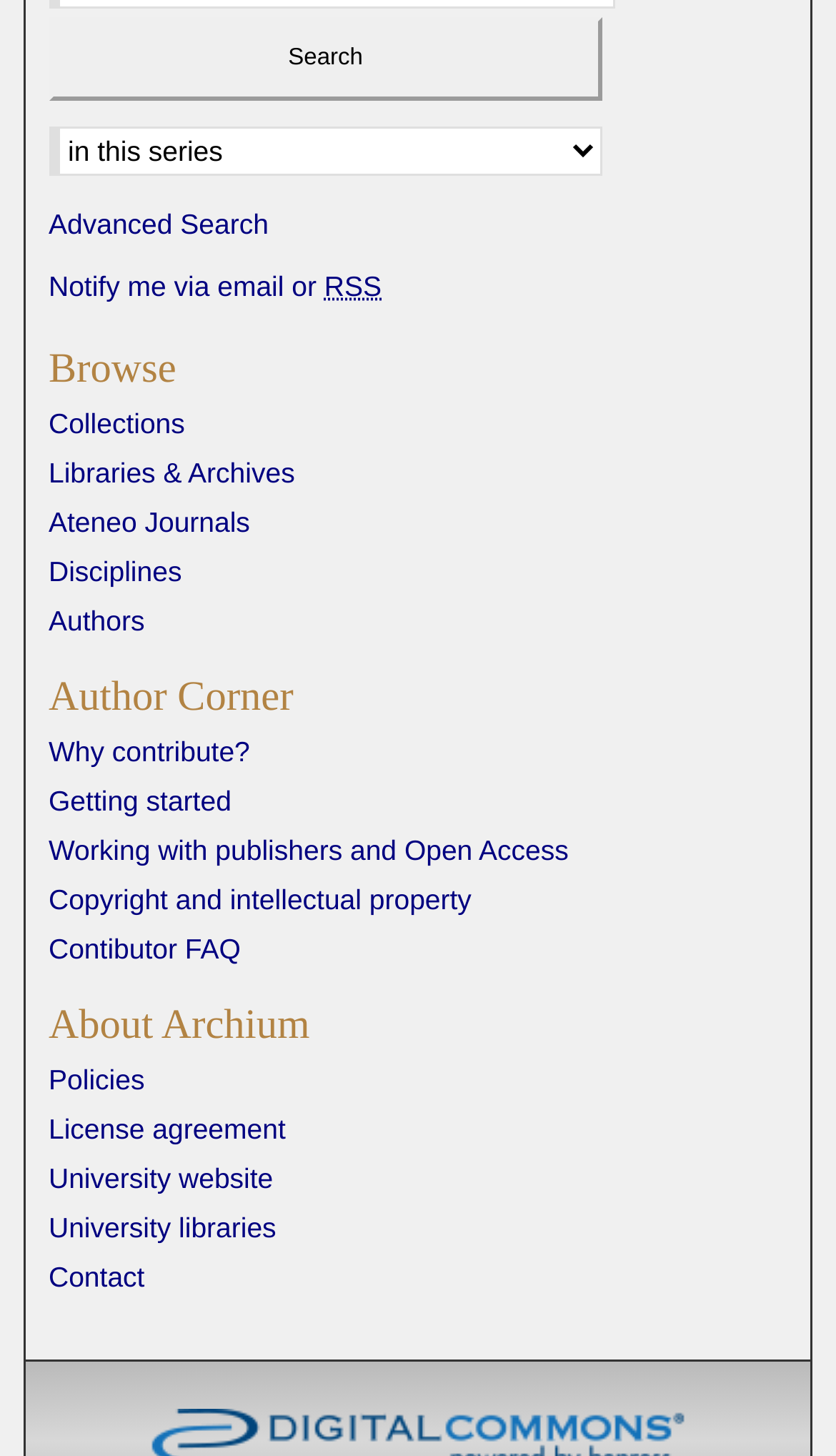What is the purpose of the combobox?
Refer to the image and provide a concise answer in one word or phrase.

Select context to search